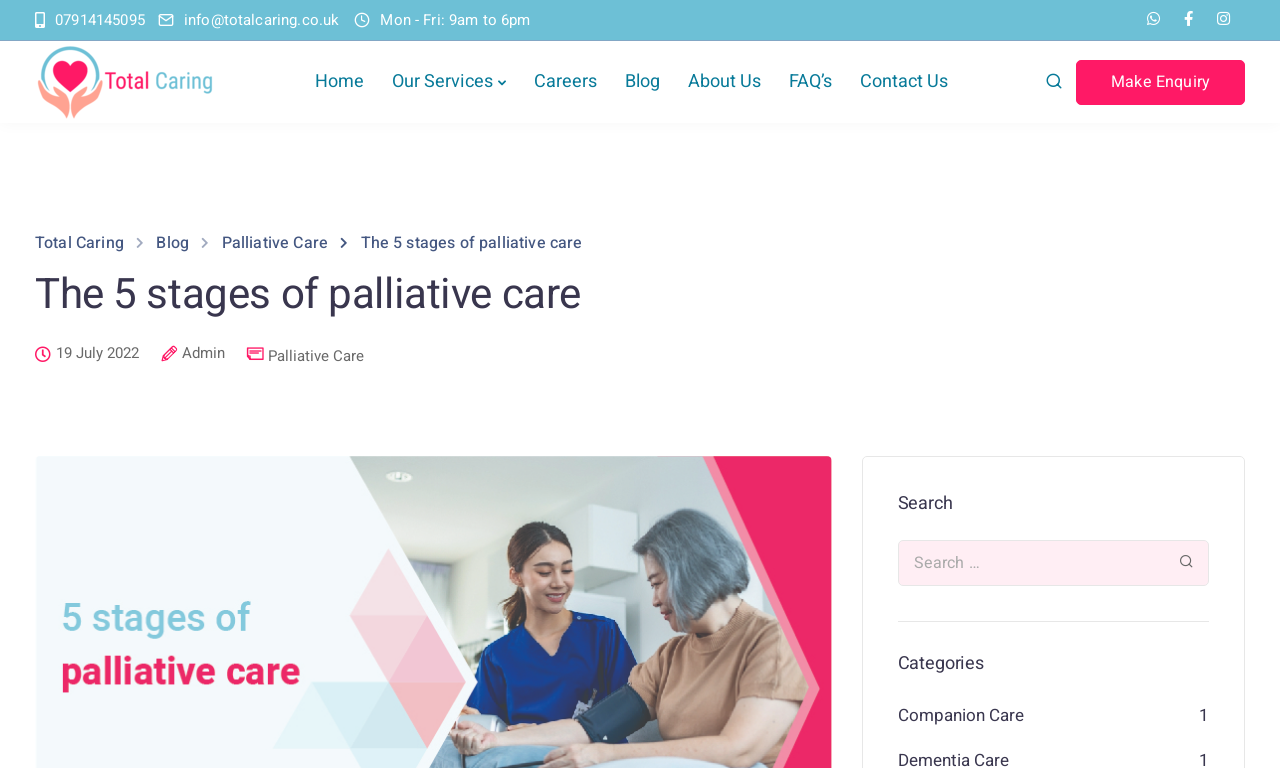Highlight the bounding box coordinates of the element you need to click to perform the following instruction: "Read the blog."

[0.477, 0.053, 0.526, 0.16]